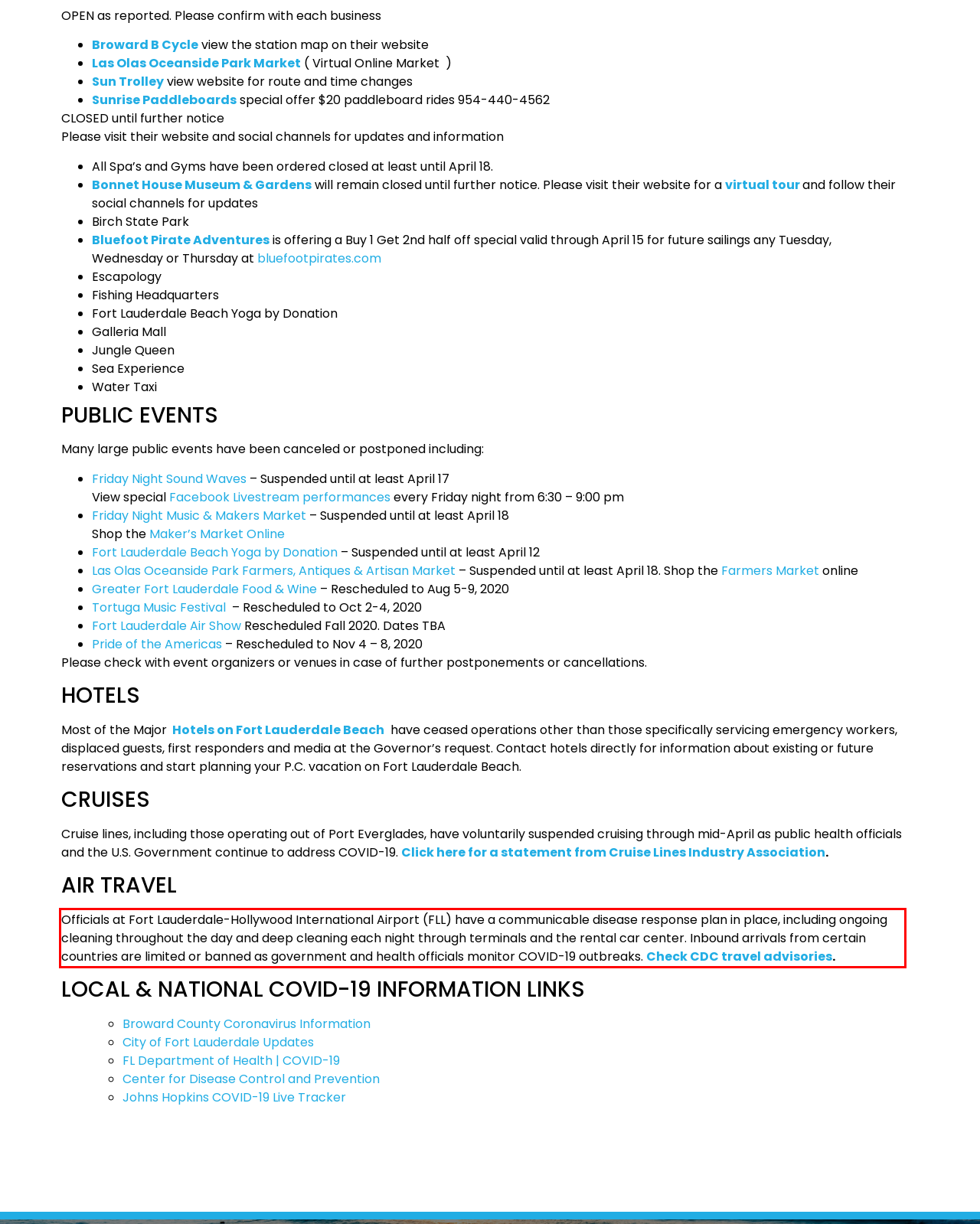Please extract the text content from the UI element enclosed by the red rectangle in the screenshot.

Officials at Fort Lauderdale-Hollywood International Airport (FLL) have a communicable disease response plan in place, including ongoing cleaning throughout the day and deep cleaning each night through terminals and the rental car center. Inbound arrivals from certain countries are limited or banned as government and health officials monitor COVID-19 outbreaks. Check CDC travel advisories.